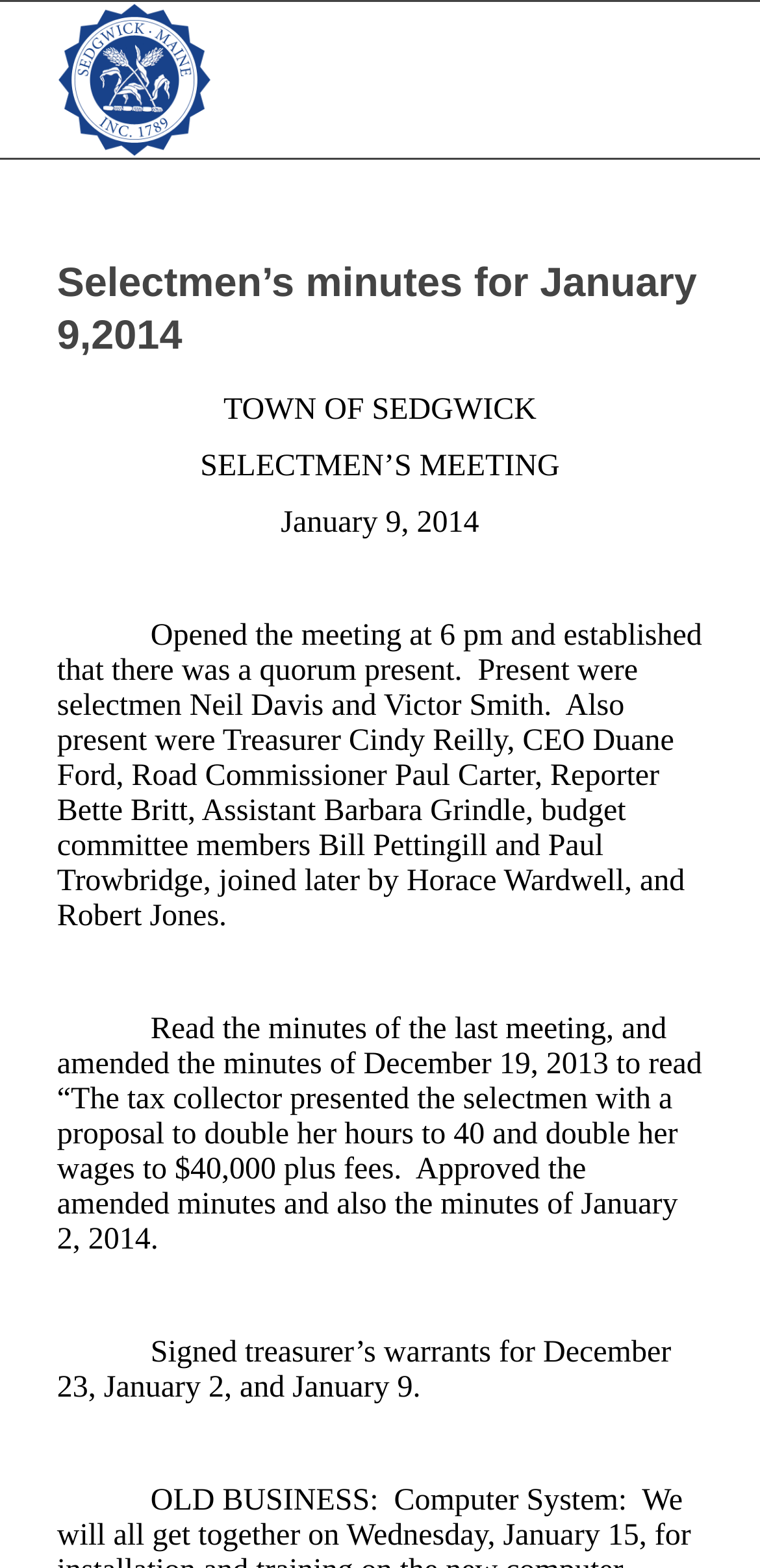Provide your answer in a single word or phrase: 
What is the topic of old business discussed at the meeting?

Computer System